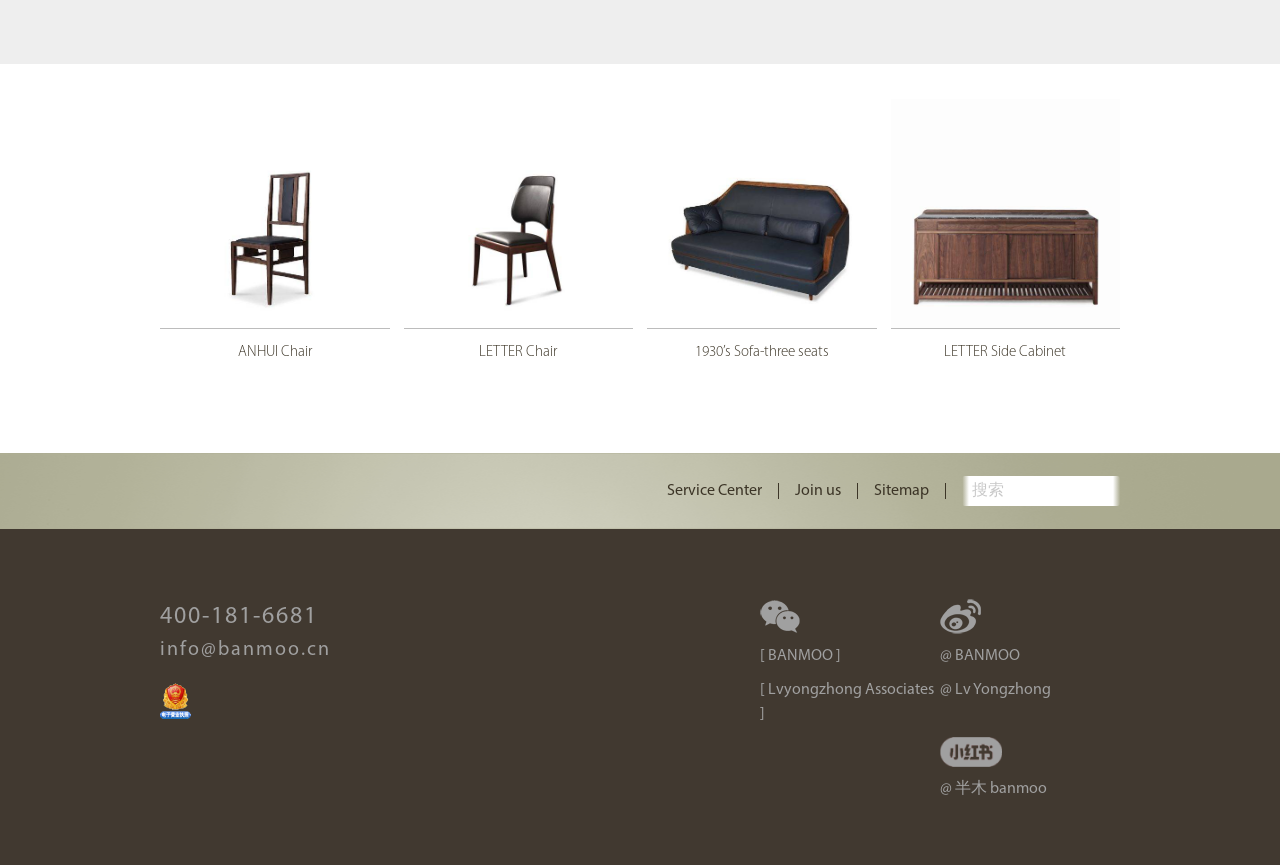Is there a search box on the webpage?
Based on the visual content, answer with a single word or a brief phrase.

Yes